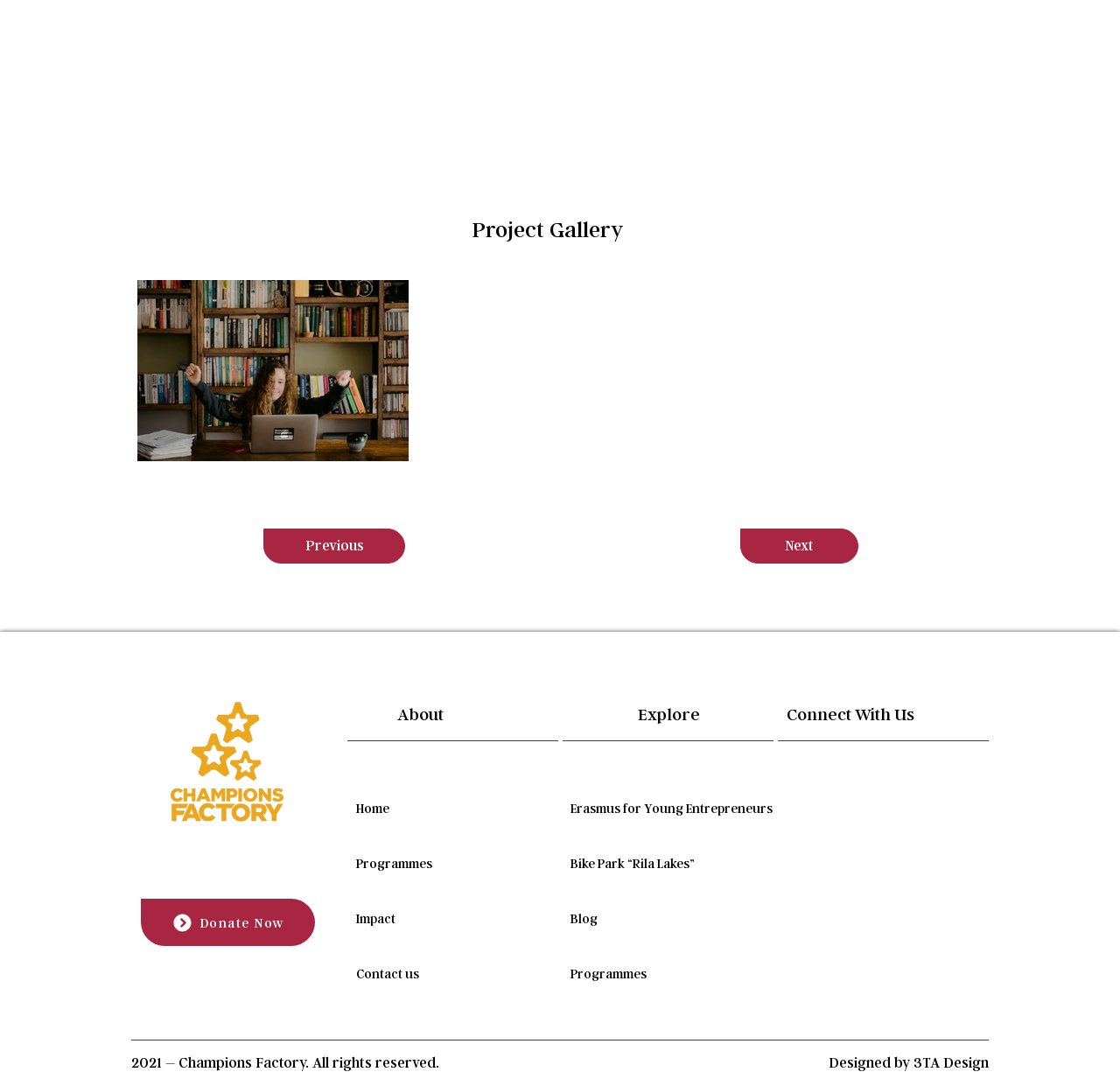Bounding box coordinates are specified in the format (top-left x, top-left y, bottom-right x, bottom-right y). All values are floating point numbers bounded between 0 and 1. Please provide the bounding box coordinate of the region this sentence describes: Bike Park “Rila Lakes”

[0.509, 0.775, 0.686, 0.826]